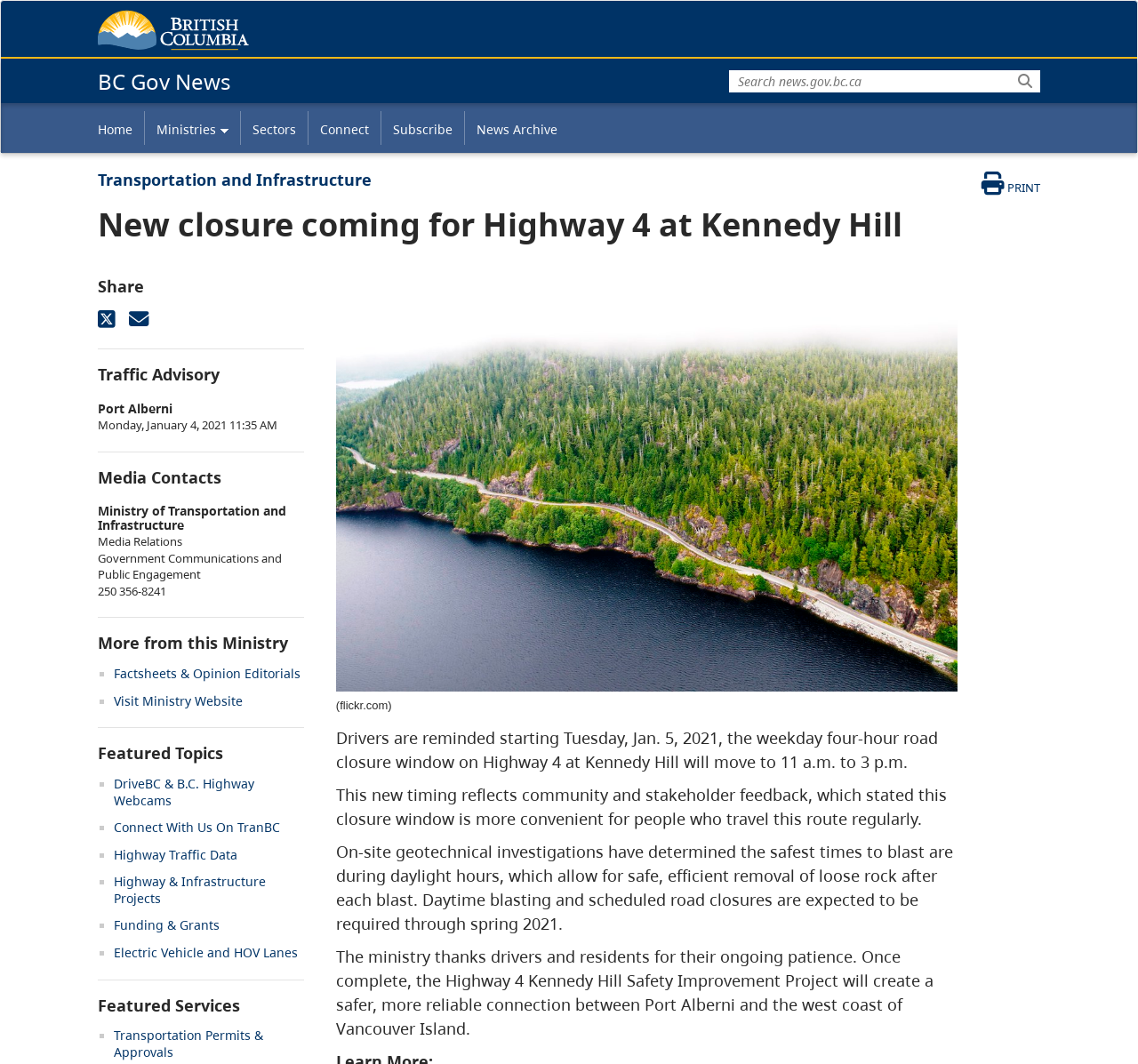Why are daytime blasting and scheduled road closures required?
Use the image to give a comprehensive and detailed response to the question.

The webpage explains that on-site geotechnical investigations have determined the safest times to blast are during daylight hours, which allow for safe, efficient removal of loose rock after each blast, and therefore, daytime blasting and scheduled road closures are required.